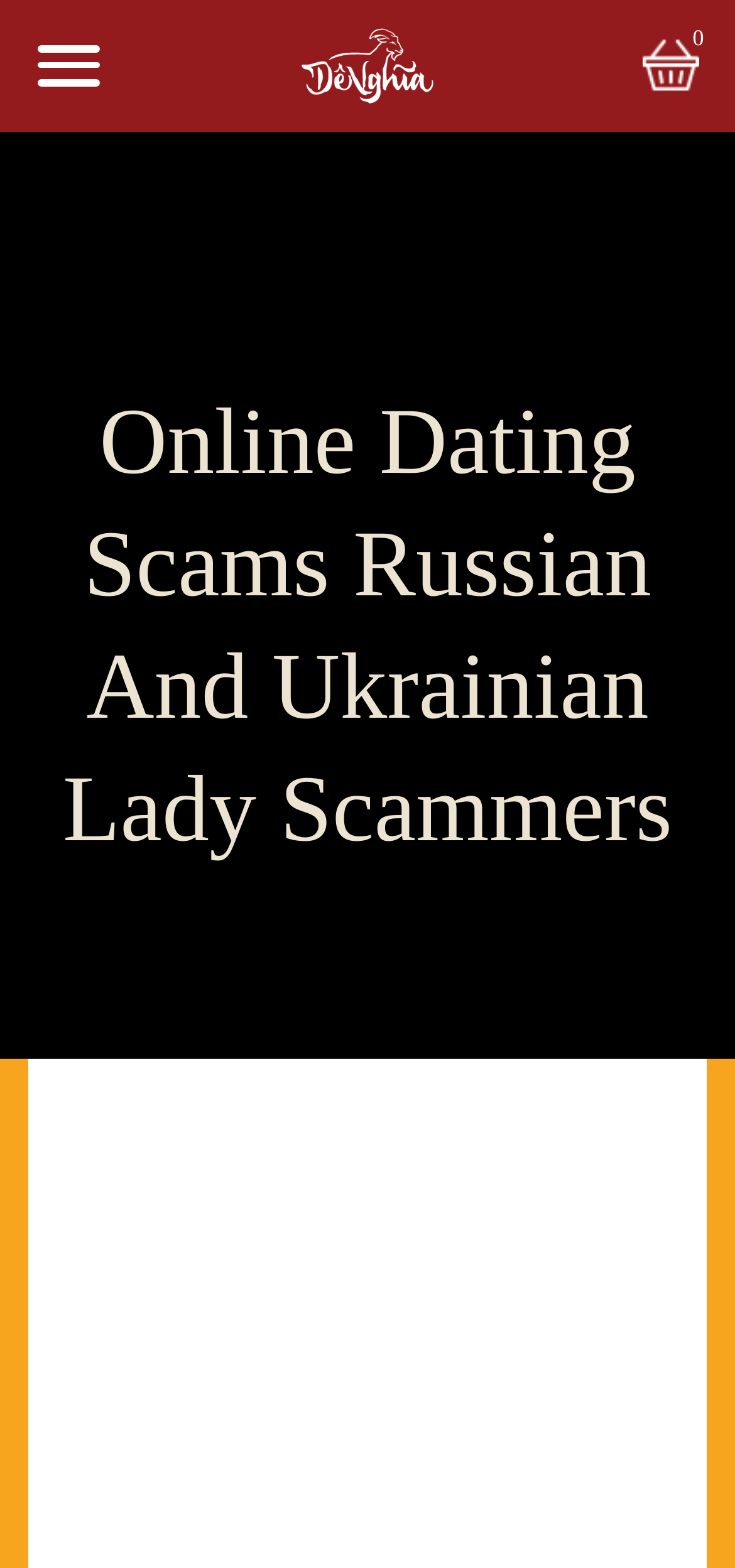Is there a search function on the webpage?
Based on the screenshot, provide a one-word or short-phrase response.

No